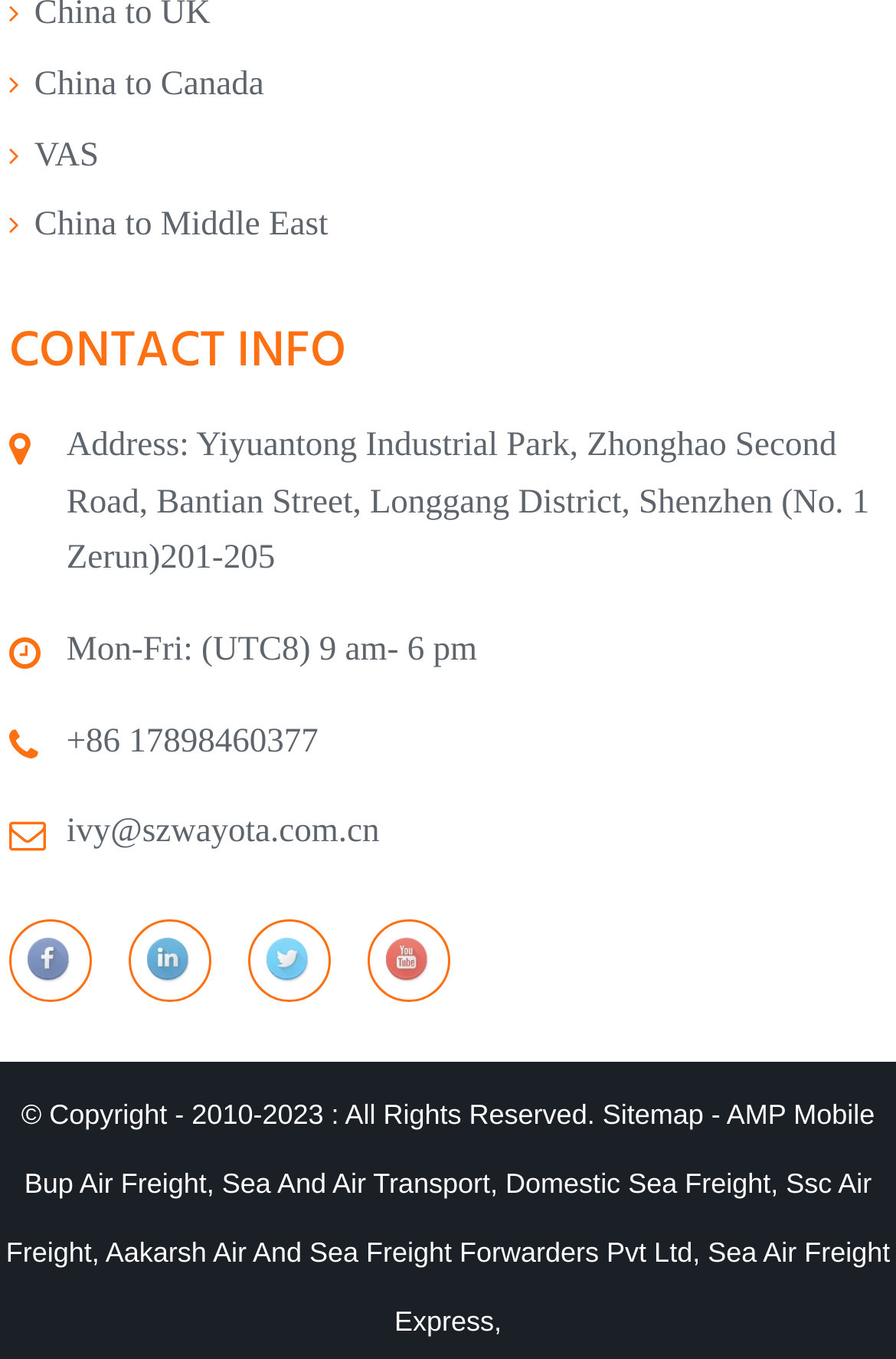Please determine the bounding box coordinates for the UI element described as: "+86 17898460377".

[0.074, 0.532, 0.355, 0.559]